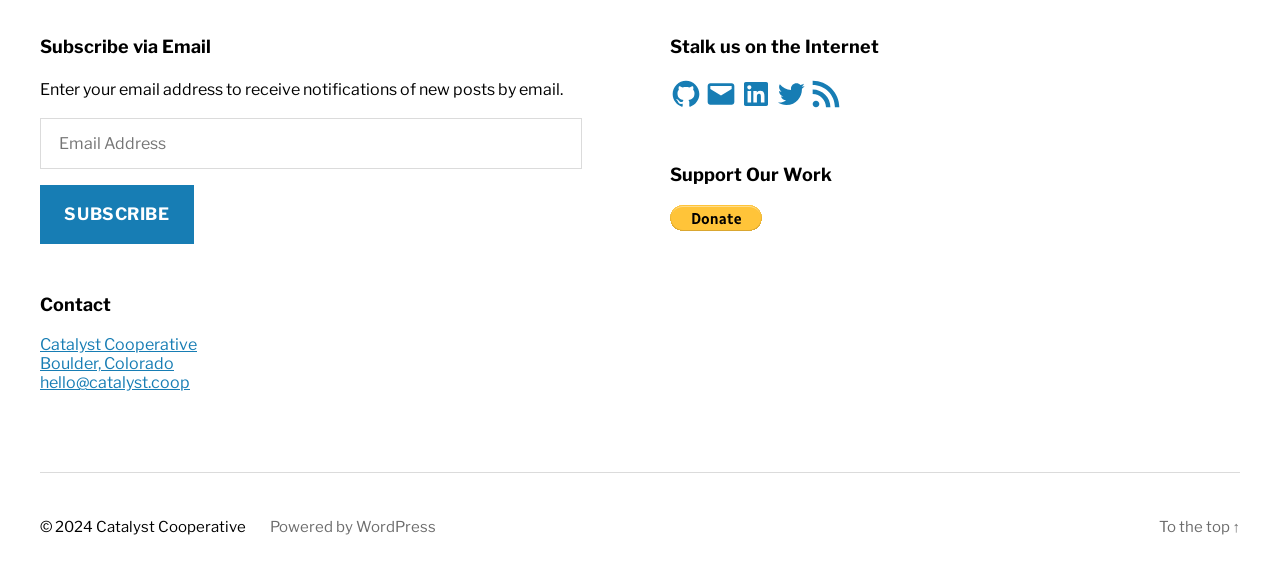Identify the bounding box coordinates of the specific part of the webpage to click to complete this instruction: "Donate with PayPal".

[0.523, 0.353, 0.595, 0.398]